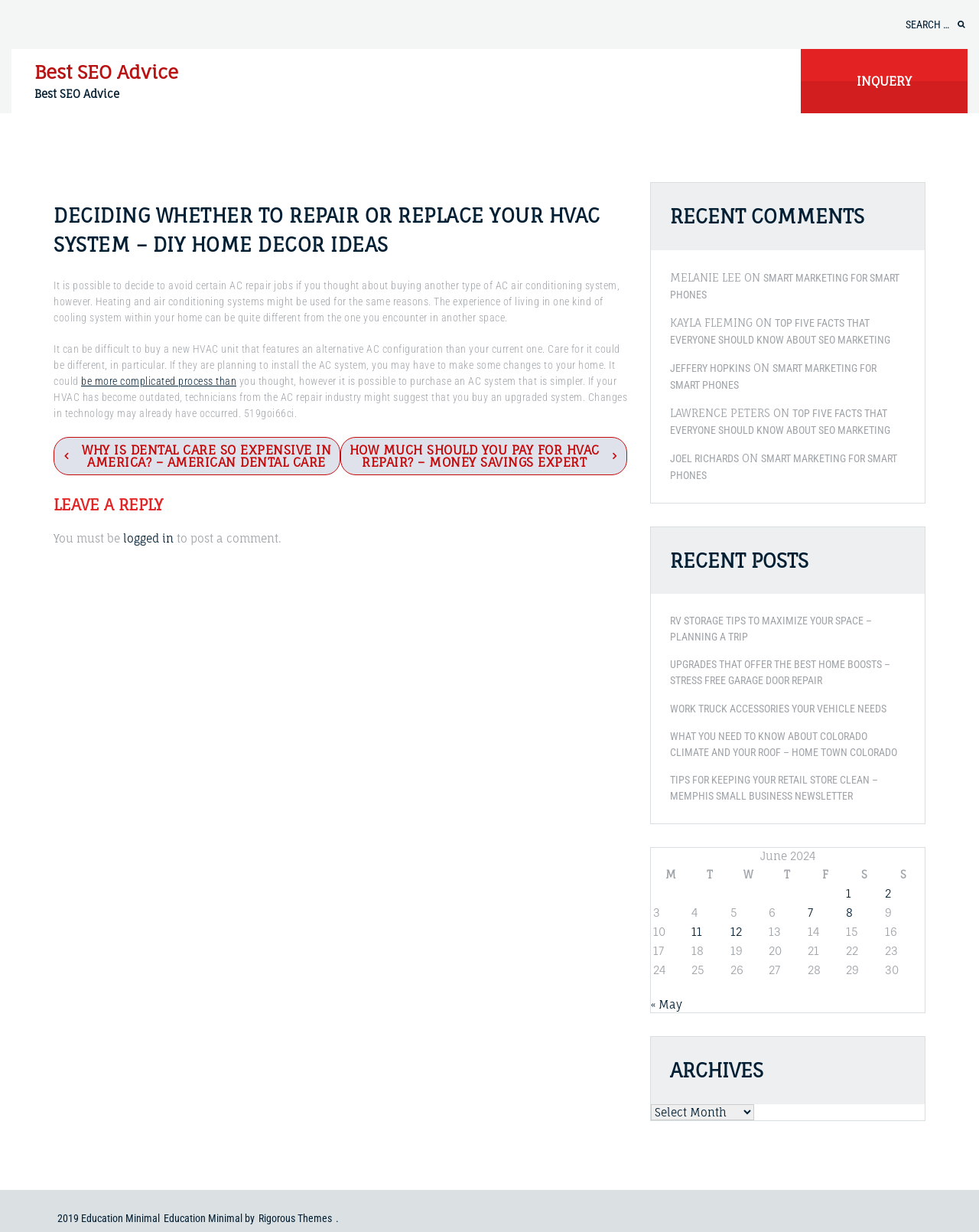Find the bounding box coordinates of the element to click in order to complete this instruction: "Leave a reply to the post". The bounding box coordinates must be four float numbers between 0 and 1, denoted as [left, top, right, bottom].

[0.055, 0.401, 0.641, 0.419]